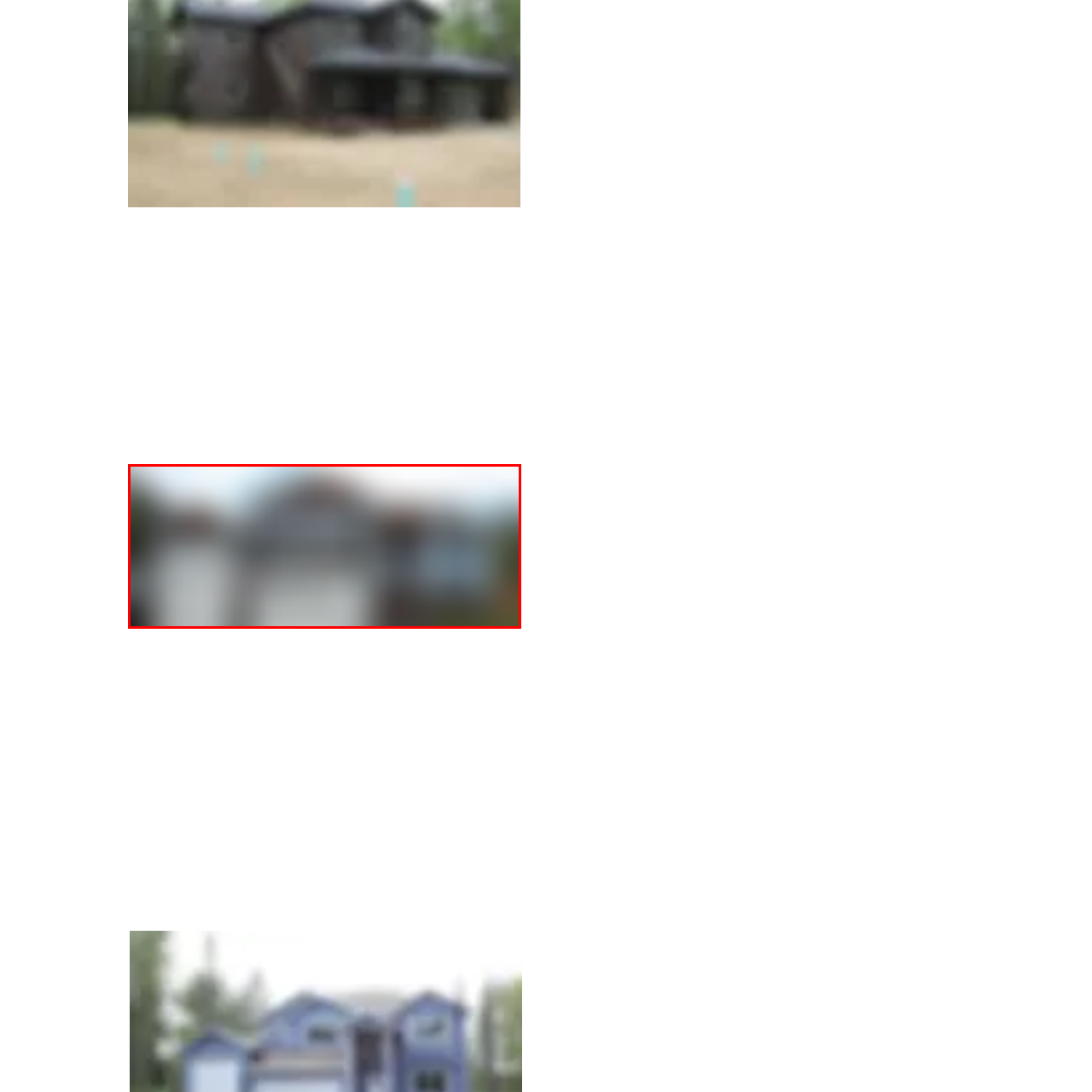Look at the image enclosed within the red outline and answer the question with a single word or phrase:
What is the architectural style of the house?

Modern